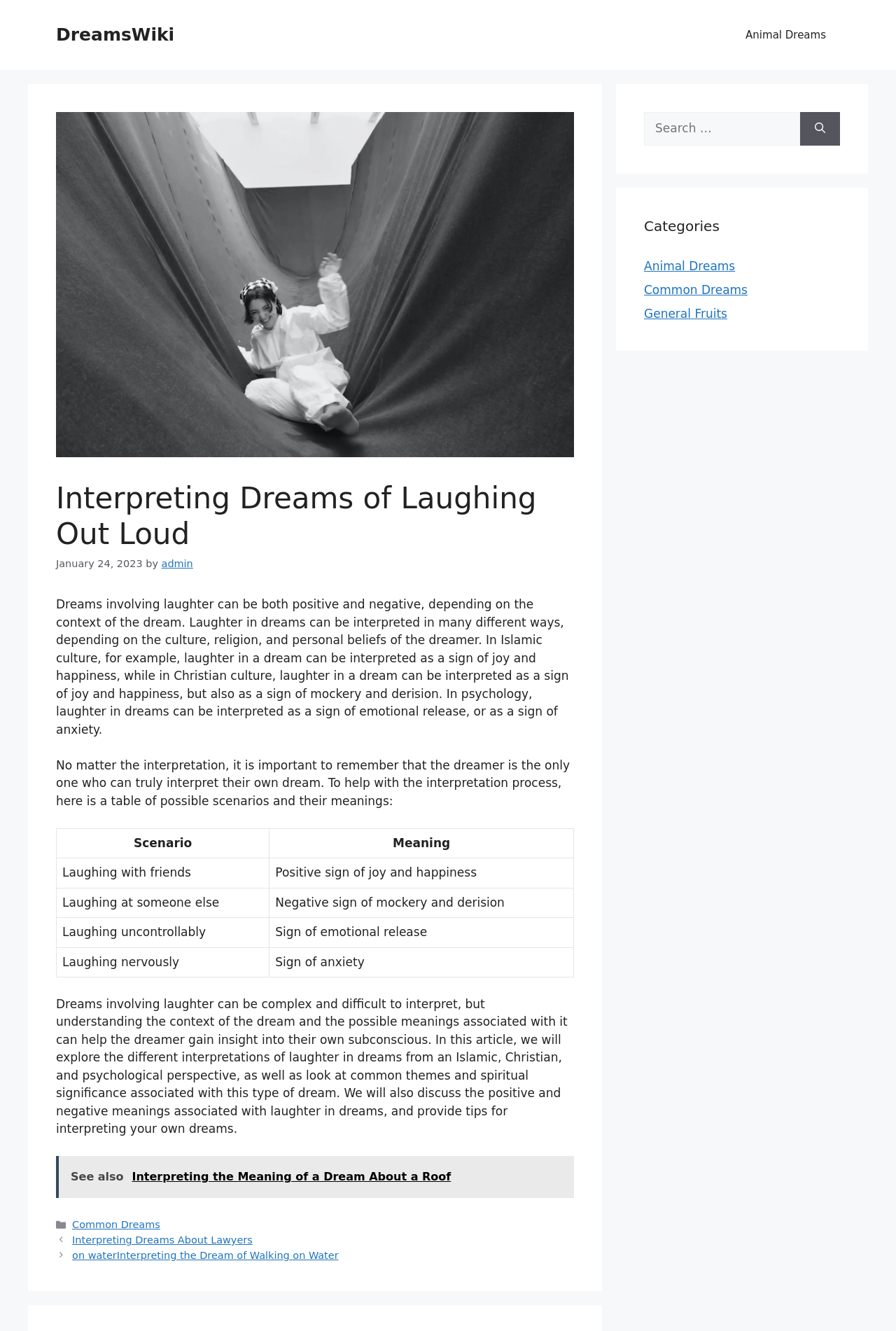What is the purpose of the table in the article?
Provide a fully detailed and comprehensive answer to the question.

The purpose of the table in the article can be determined by looking at the text above the table which says 'To help with the interpretation process, here is a table of possible scenarios and their meanings'.